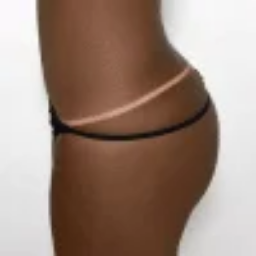Please answer the following question using a single word or phrase: 
What color is the swimwear?

Black